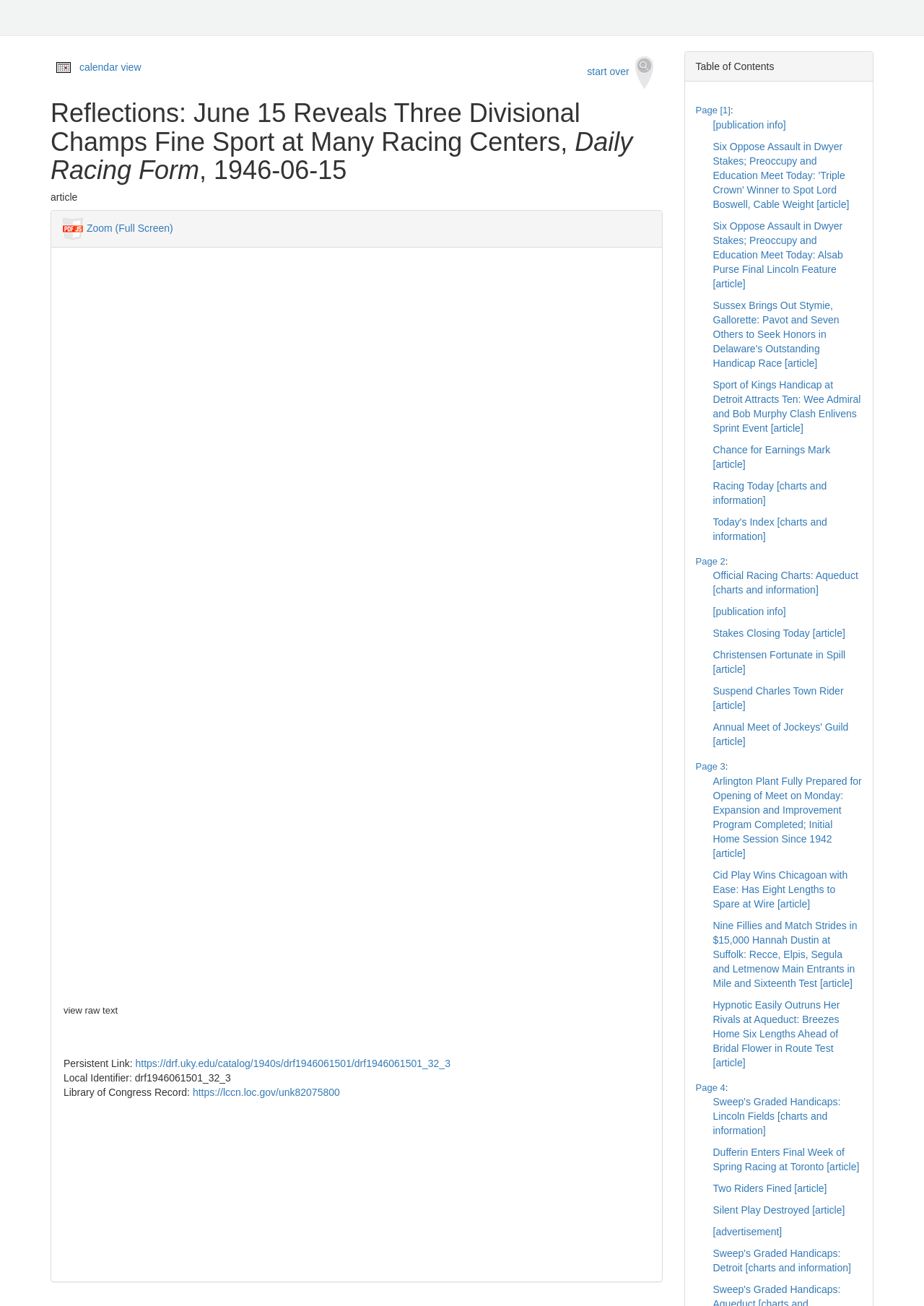Locate the bounding box of the UI element described by: "Two Riders Fined [article]" in the given webpage screenshot.

[0.771, 0.906, 0.895, 0.914]